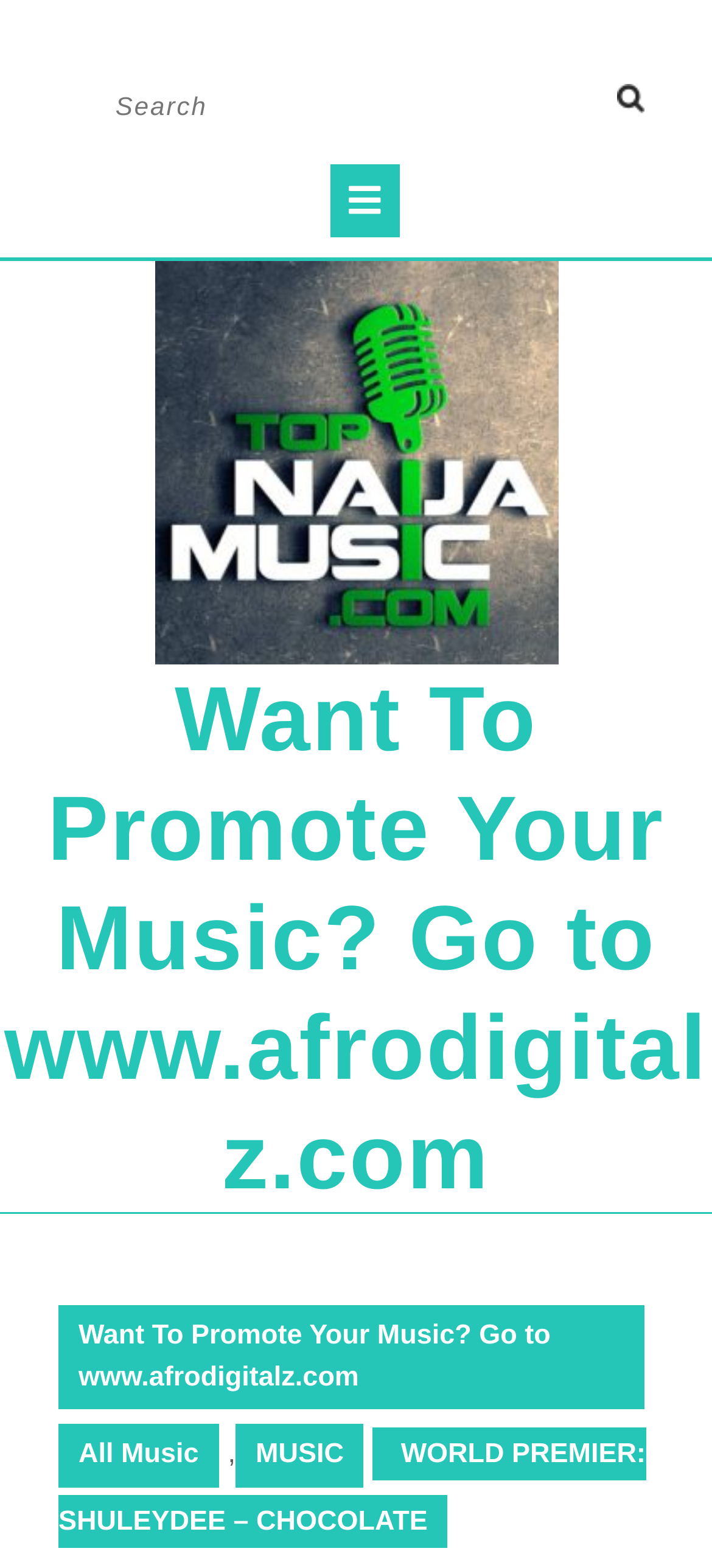Summarize the webpage with a detailed and informative caption.

The webpage appears to be a music-related page, with a focus on promoting music. At the top, there is a search bar with a label "Search for:" and a search button to the right. Below the search bar, there is a button with an open icon. 

On the left side, there is a link "Want To Promote Your Music? Go to www.afrodigitalz.com" with an associated image above it. This link is repeated at the bottom of the page, taking up most of the width. 

Above the repeated link, there are three links in a row: "Want To Promote Your Music? Go to www.afrodigitalz.com", "All Music", and "MUSIC", separated by commas. 

The main content of the page is a title "WORLD PREMIER: SHULEYDEE – CHOCOLATE", which is positioned at the bottom of the page. There are a total of 5 links, 4 buttons, 3 static texts, and 1 image on the page.